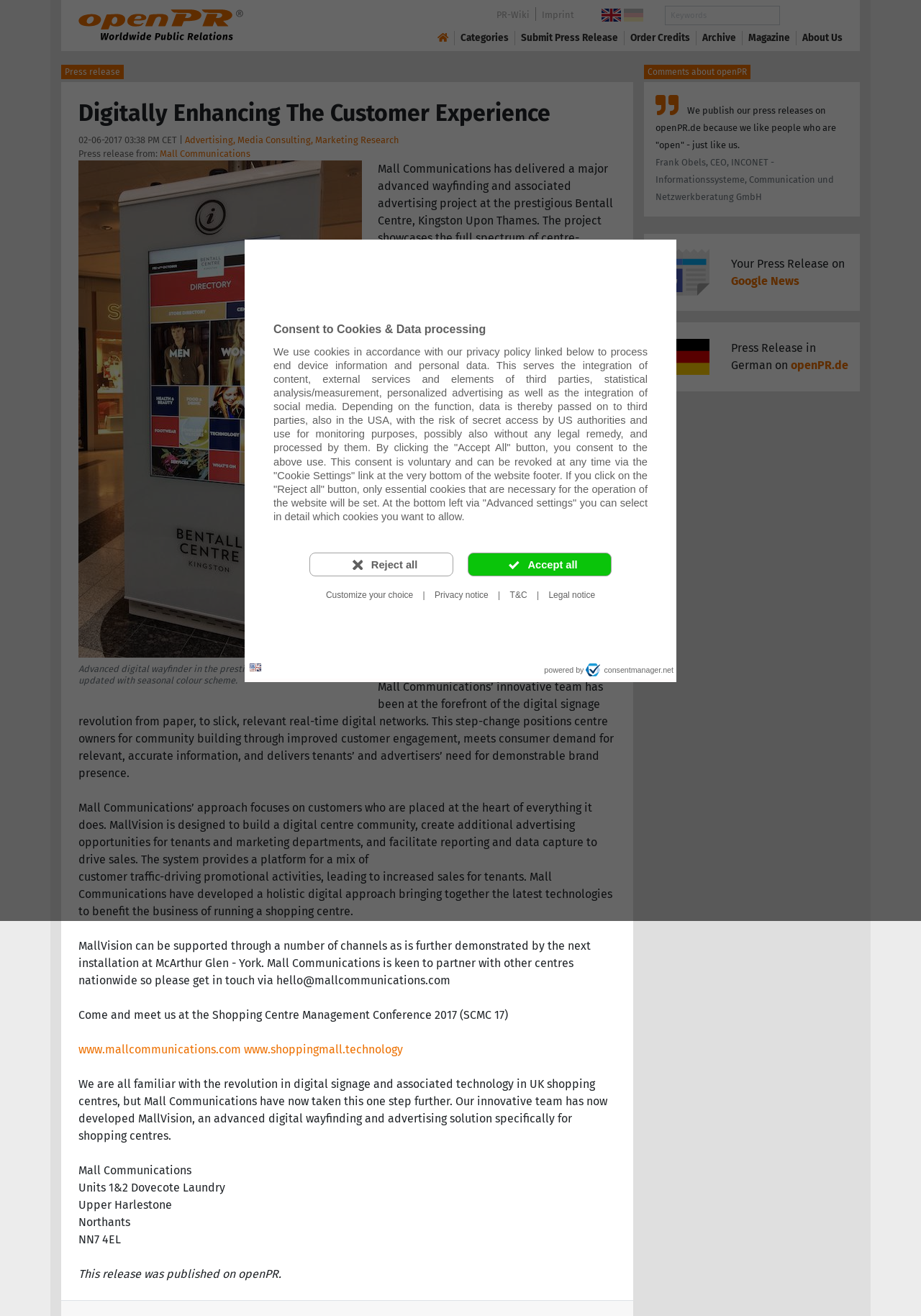What is the name of the shopping centre where Mall Communications installed wayfinding screens?
Refer to the image and provide a one-word or short phrase answer.

Bentall Centre